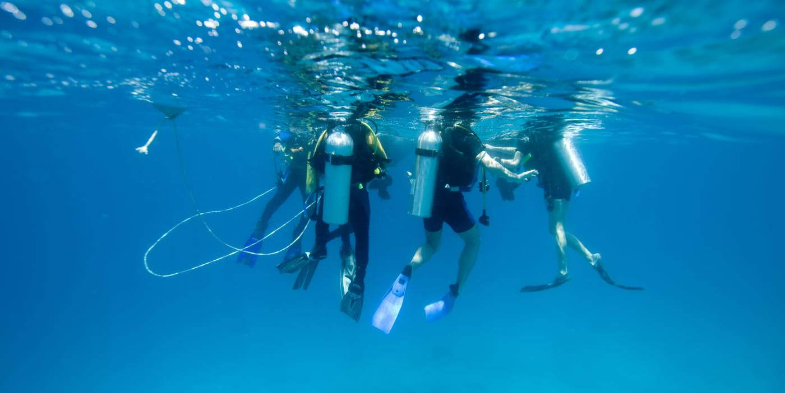Offer a detailed explanation of what is happening in the image.

In this captivating underwater scene, a group of scuba divers is seen preparing for ascent or engaging in a diving activity. The divers, equipped with tanks, fins, and wetsuits, are surrounded by clear, blue water that enhances the vibrant colors of their gear. The image also features a buoy attached to a line, indicating a safety measure as they ascend. The composition reflects the camaraderie and teamwork essential in diving, showcasing the thrill of underwater exploration and the importance of safe practices as they navigate their ascent. This visual encapsulates the essence of scuba diving, highlighting both the beauty of the underwater world and the vital skills required for a safe return to the surface.